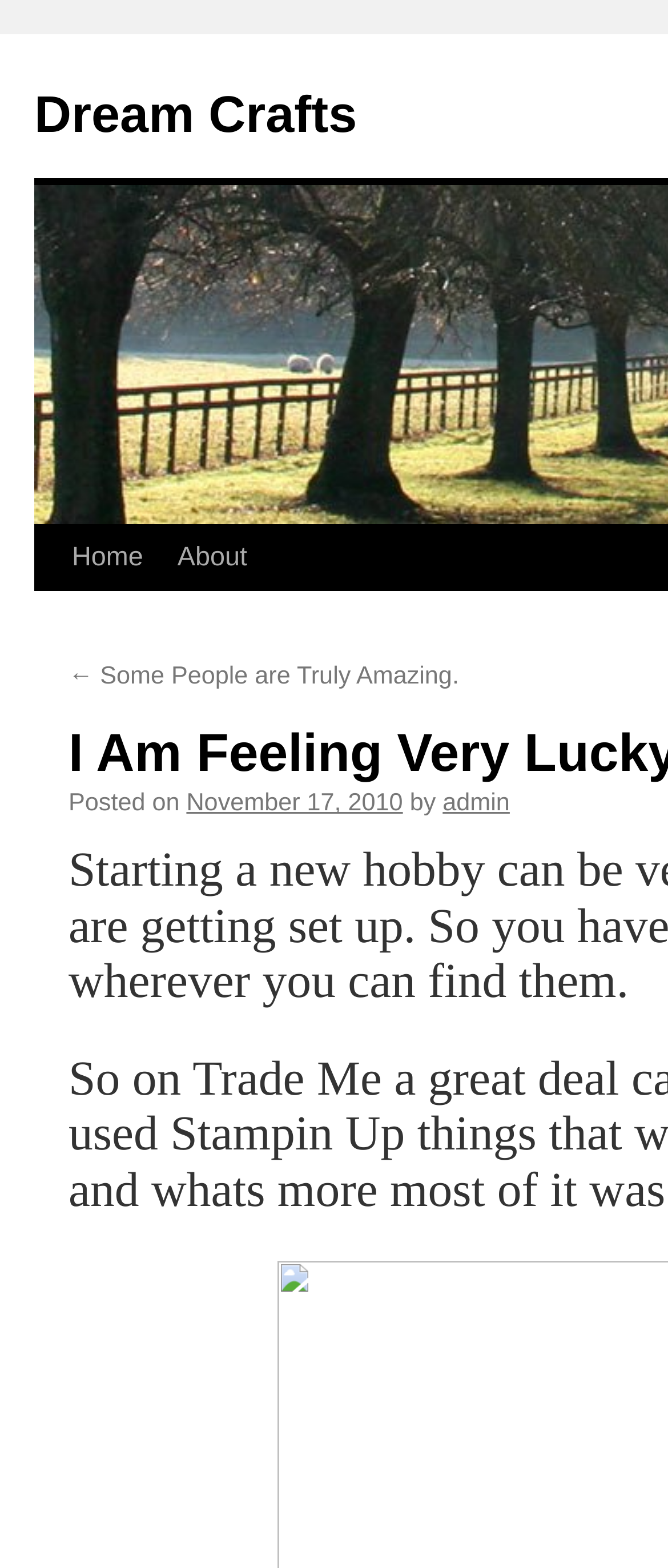Give a one-word or short phrase answer to the question: 
How many main navigation links are there?

2